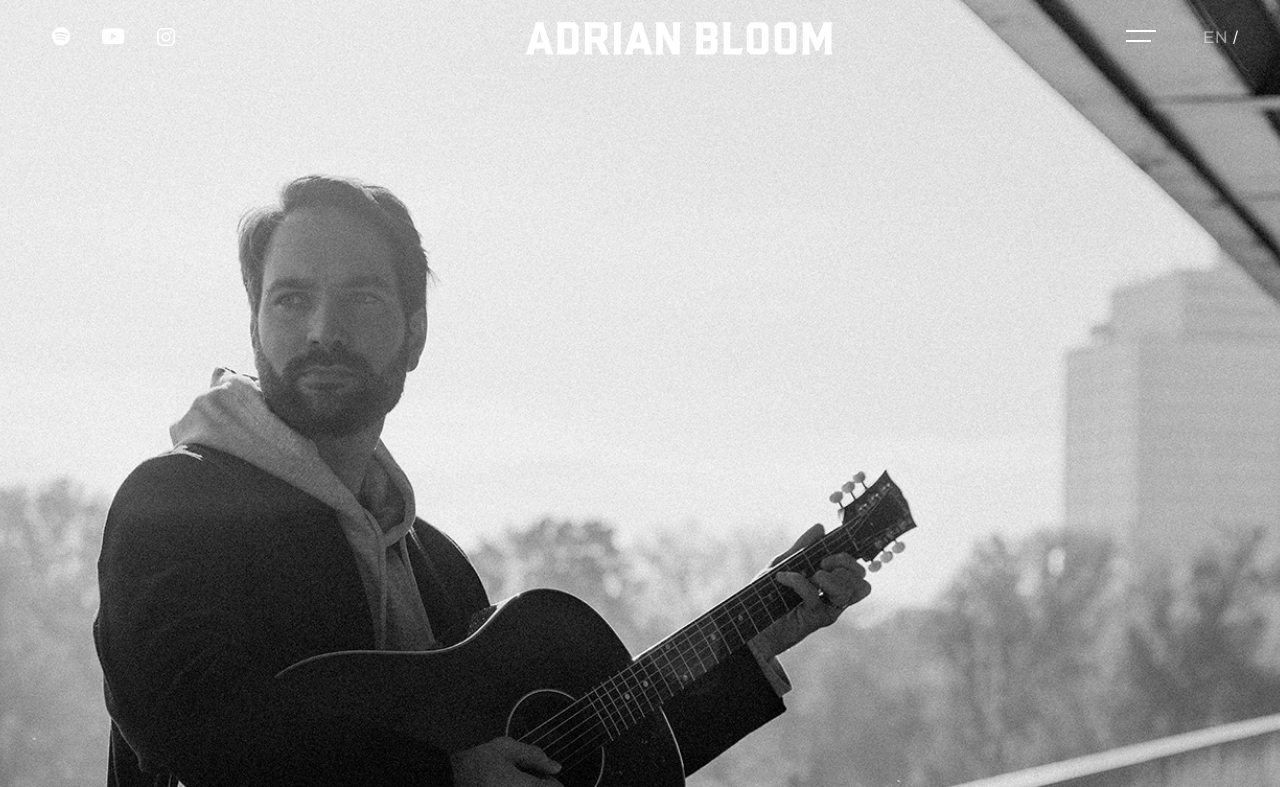Answer the question briefly using a single word or phrase: 
How many language options are available?

One